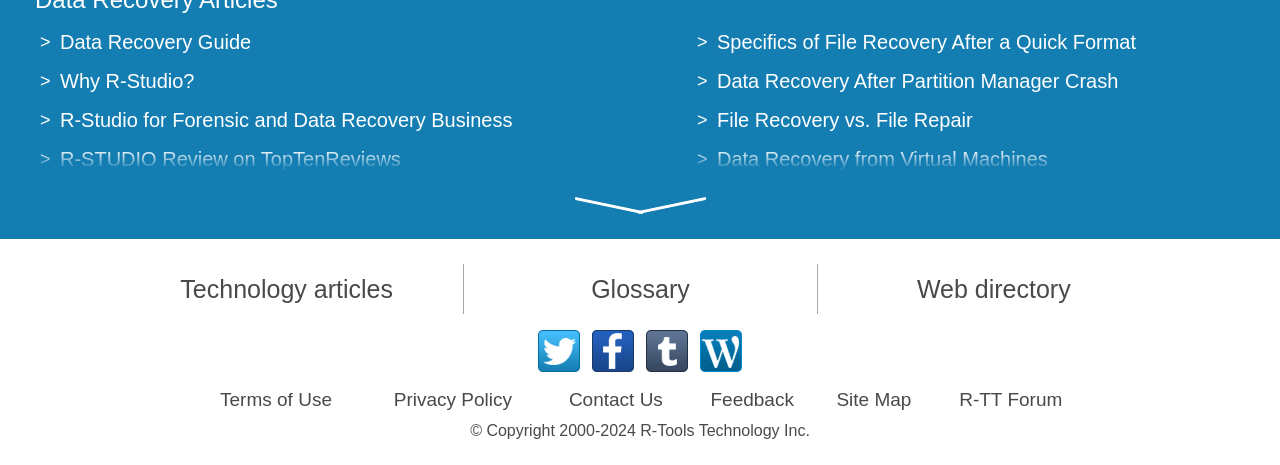Use a single word or phrase to answer this question: 
How many categories of links are on this webpage?

3